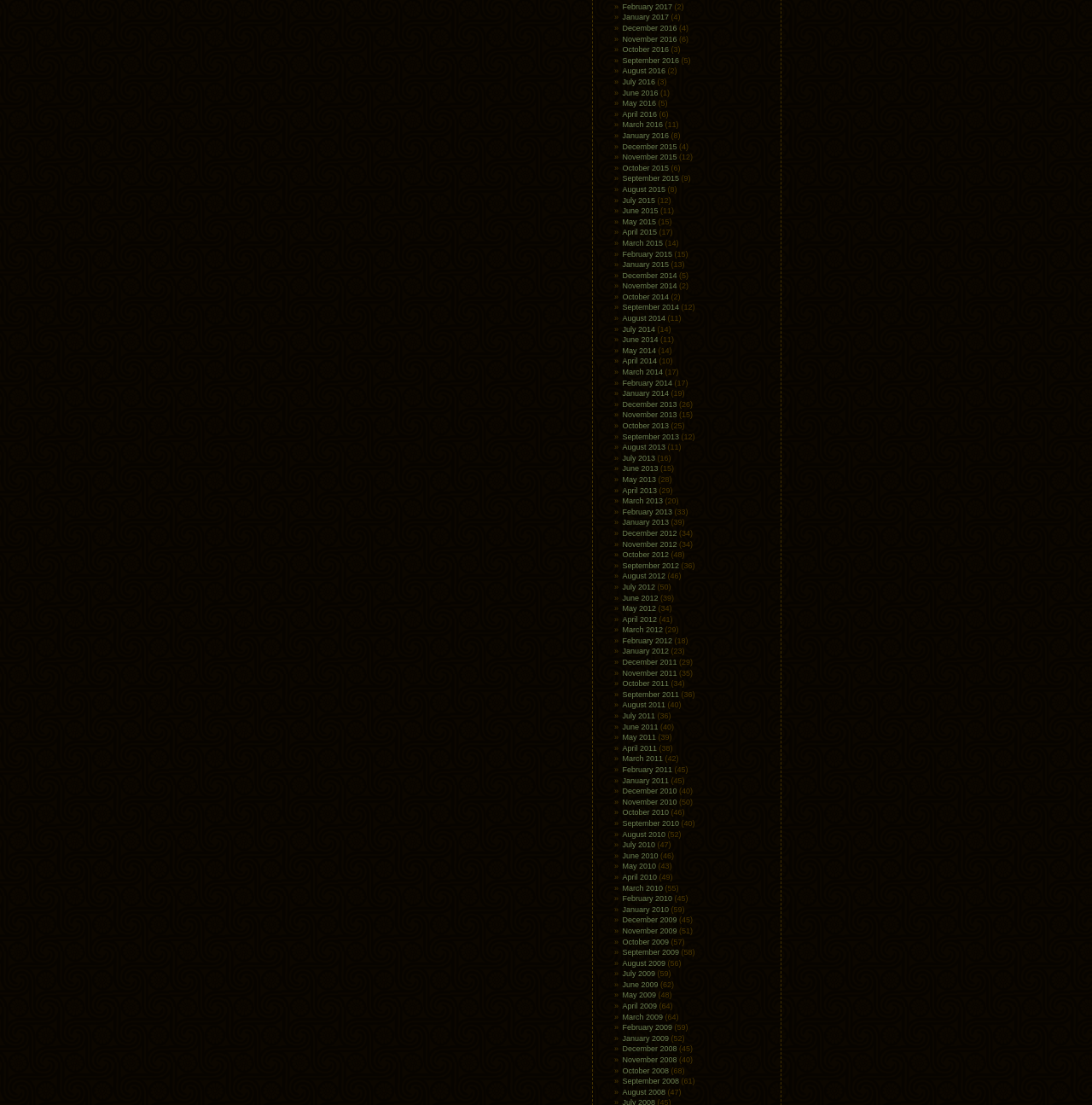What is the earliest month listed?
Using the visual information from the image, give a one-word or short-phrase answer.

December 2013